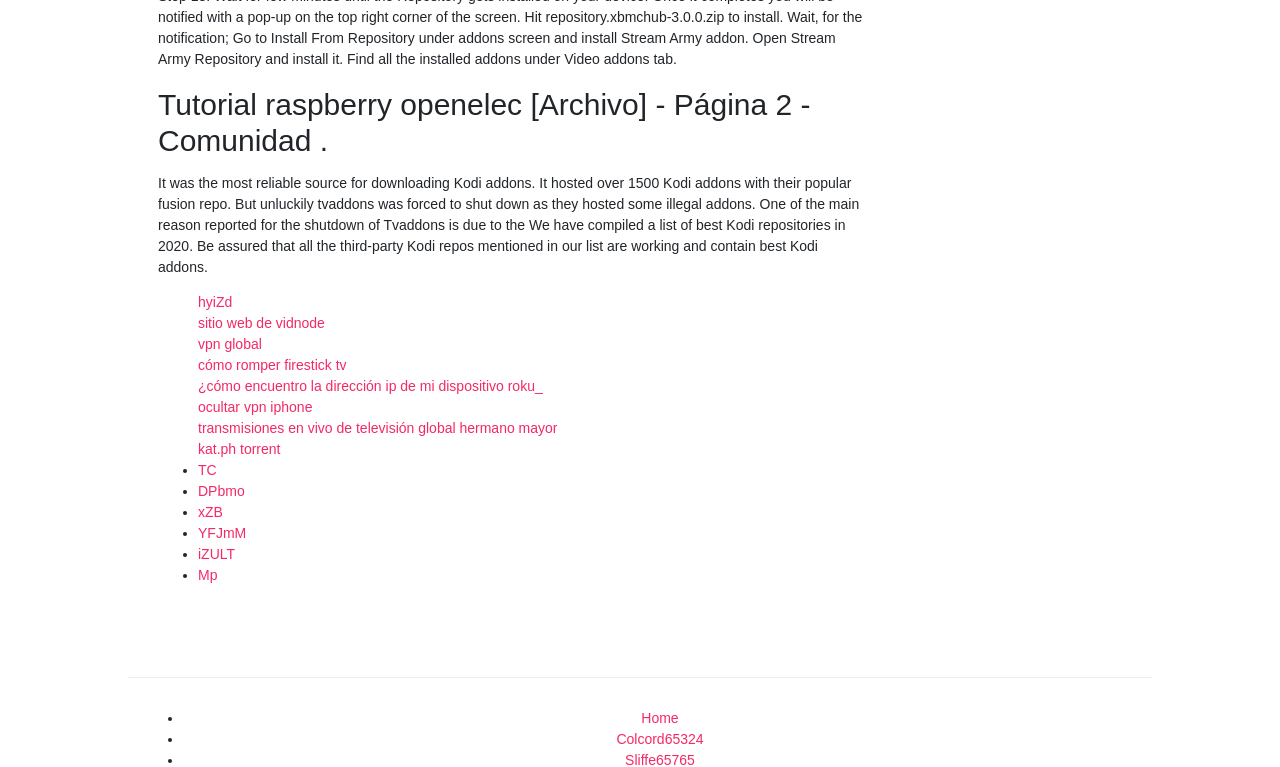Find the bounding box coordinates of the element I should click to carry out the following instruction: "Explore the link to kat.ph torrent".

[0.155, 0.575, 0.219, 0.595]